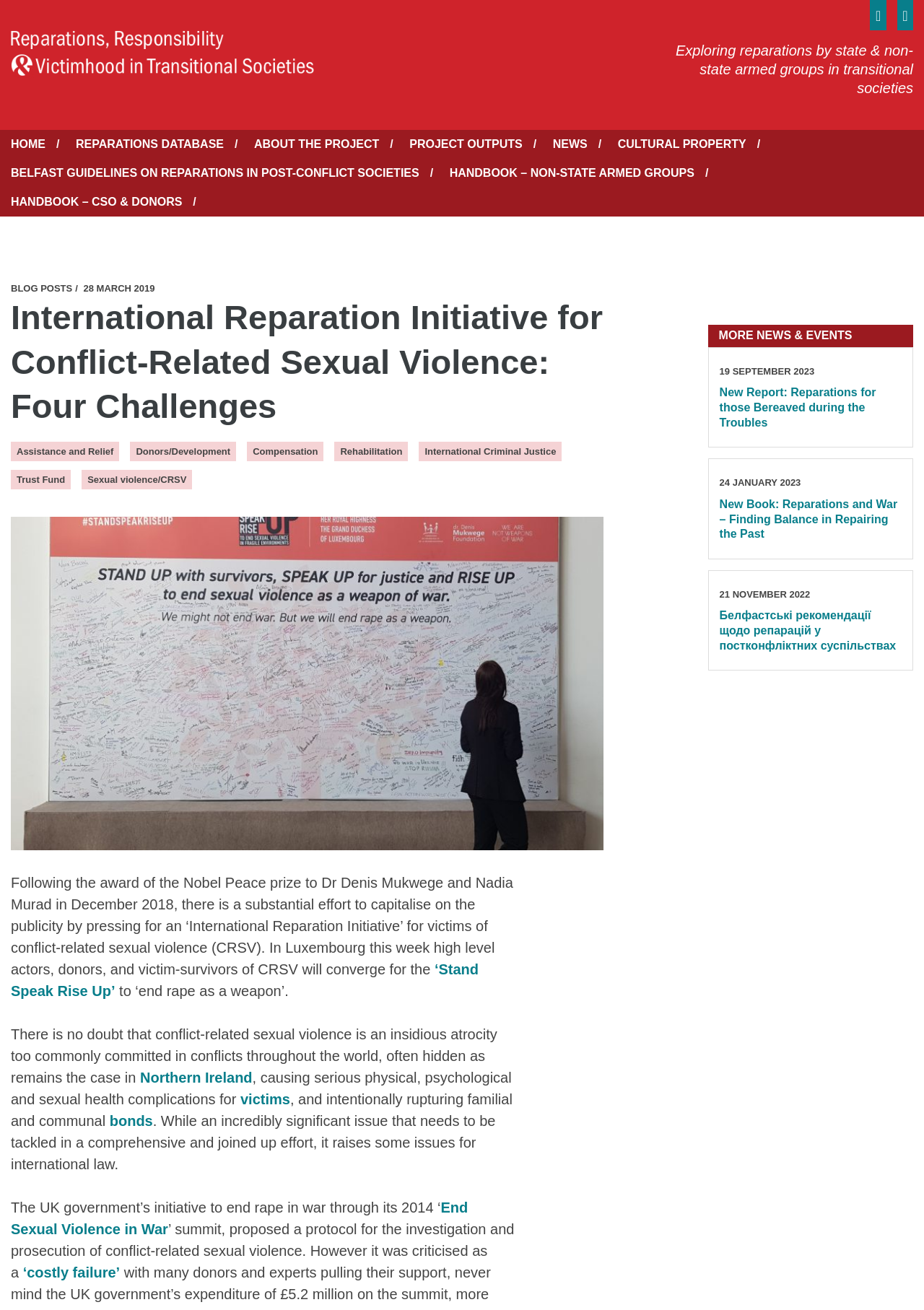Indicate the bounding box coordinates of the element that must be clicked to execute the instruction: "Search for something". The coordinates should be given as four float numbers between 0 and 1, i.e., [left, top, right, bottom].

[0.937, 0.001, 0.961, 0.023]